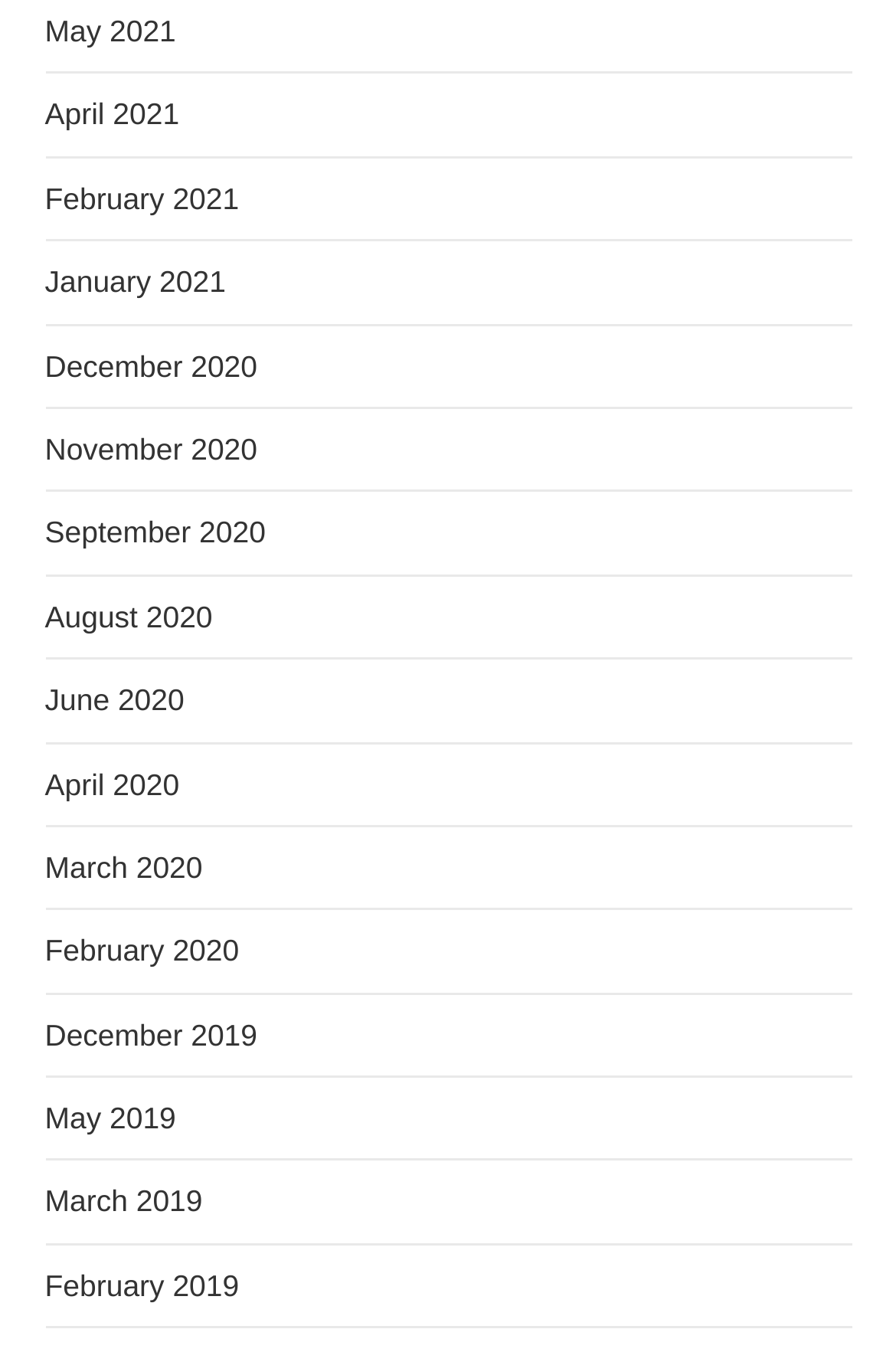Locate the bounding box coordinates of the clickable area to execute the instruction: "Learn about Navigating NFTs". Provide the coordinates as four float numbers between 0 and 1, represented as [left, top, right, bottom].

None